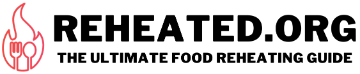Describe all the visual components present in the image.

The image features the logo of Reheated.org, a website dedicated to providing comprehensive guidance on reheating food effectively. The logo prominently displays the name "REHEATED.ORG" in bold, black lettering, underscored by the tagline "THE ULTIMATE FOOD REHEATING GUIDE." Accompanying the text is a stylized flame icon, symbolizing cooking and heat, further emphasizing the site's focus on reheating techniques. This visual representation conveys a professional and informative approach to culinary practices, inviting users to explore expert tips and methods for ensuring their reheated meals maintain flavor and quality.